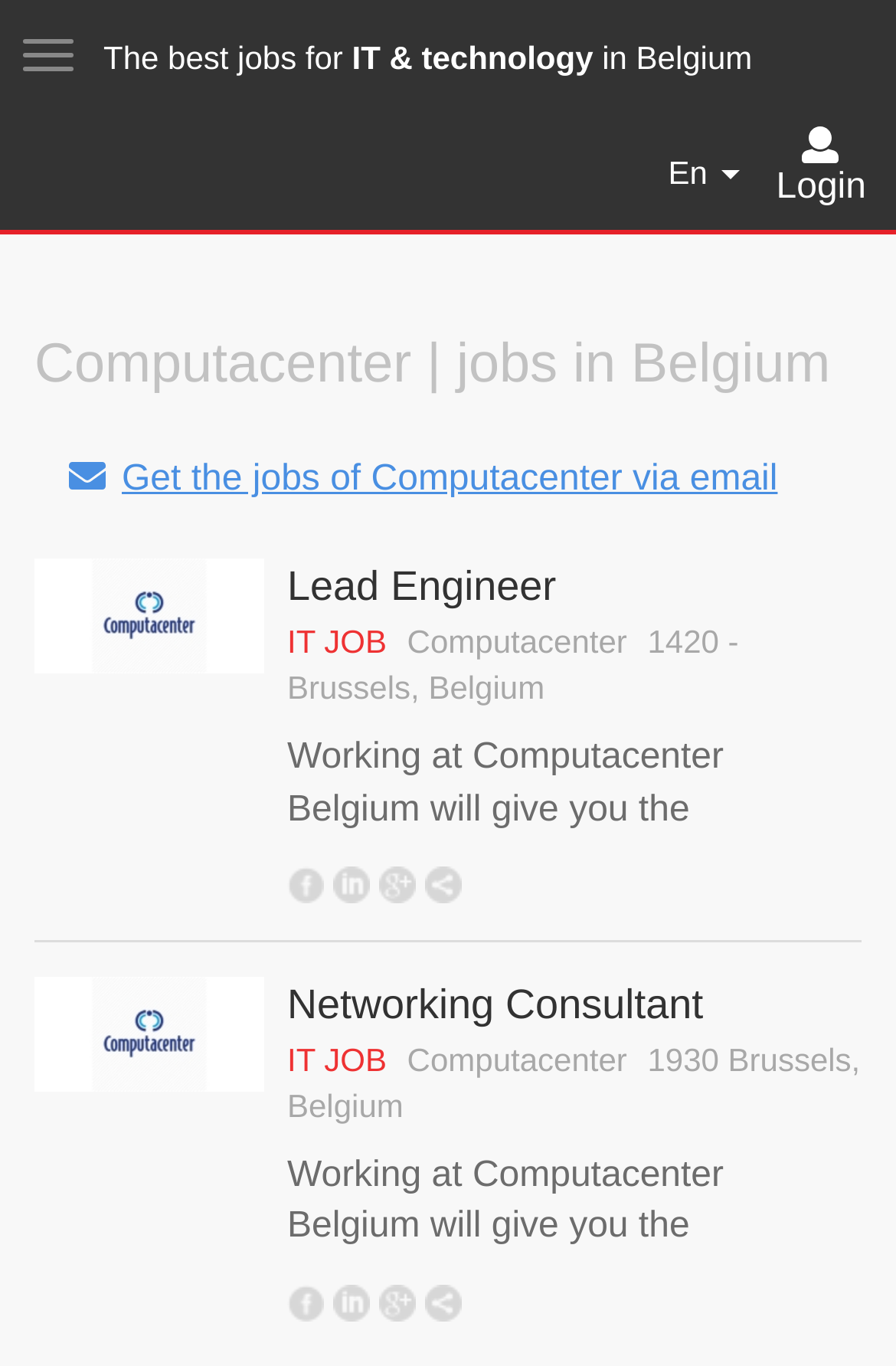Can you find the bounding box coordinates for the element that needs to be clicked to execute this instruction: "Check the stats"? The coordinates should be given as four float numbers between 0 and 1, i.e., [left, top, right, bottom].

None